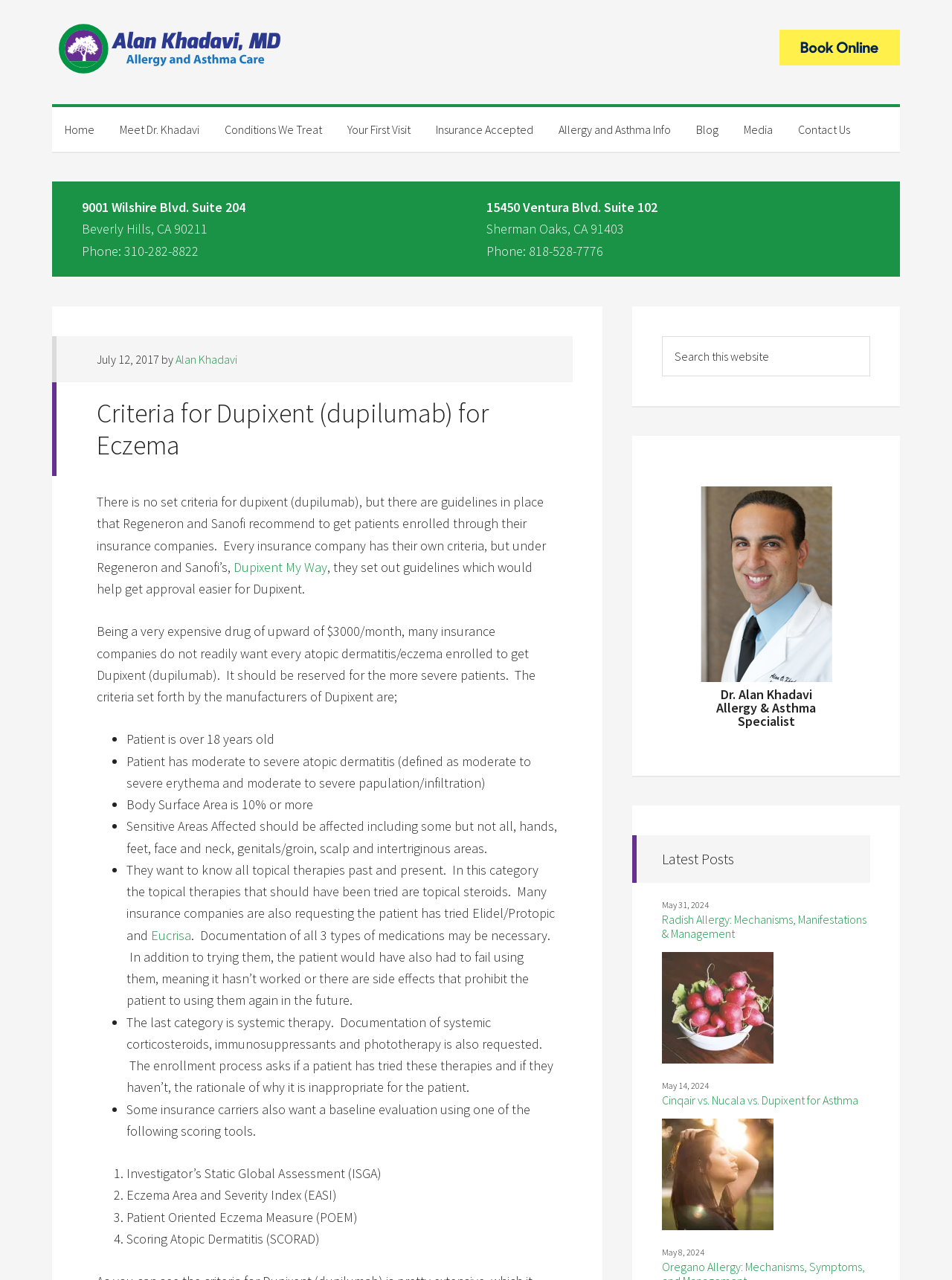Determine the bounding box for the described UI element: "Conditions We Treat".

[0.223, 0.084, 0.352, 0.119]